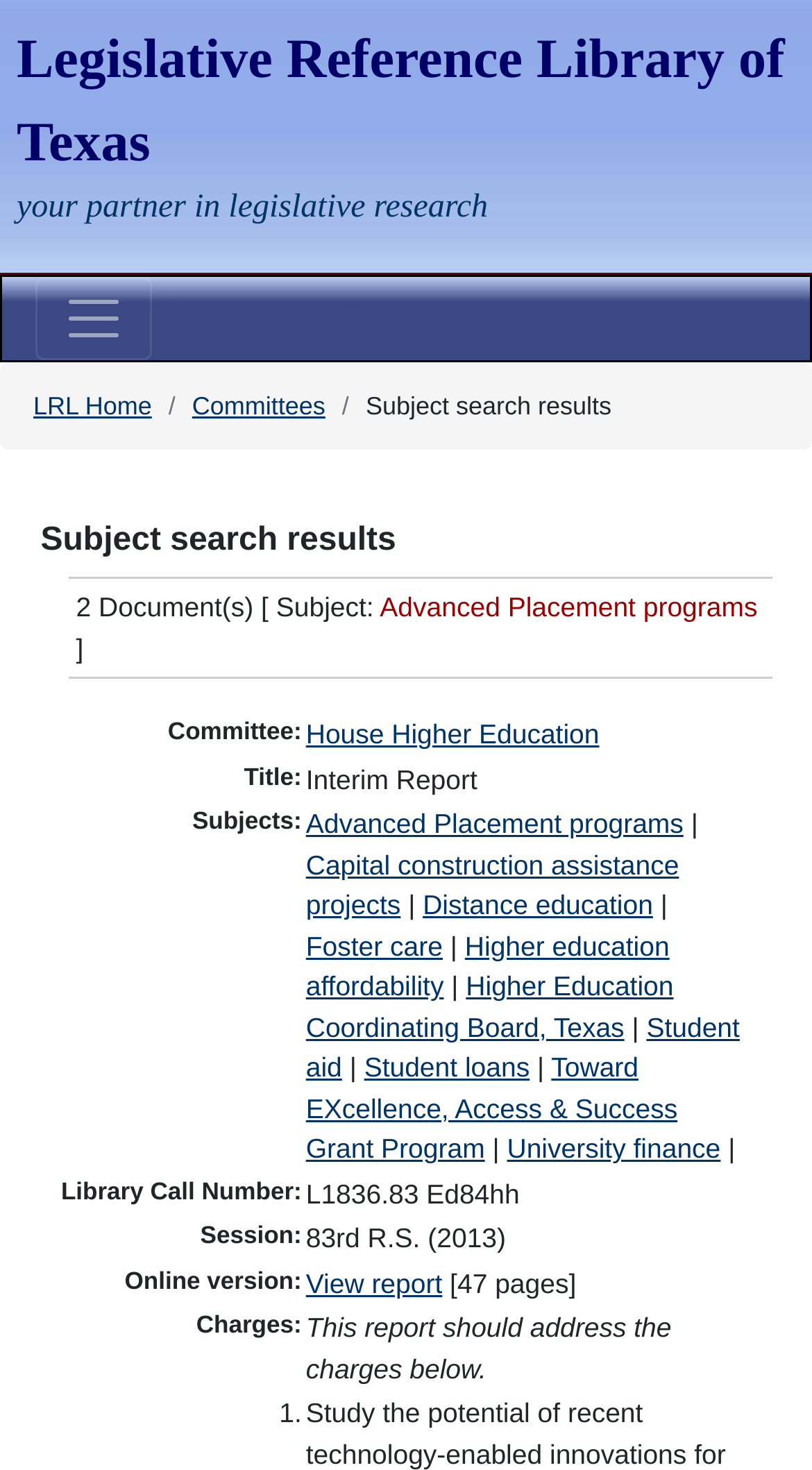Please find and generate the text of the main heading on the webpage.

Subject search results